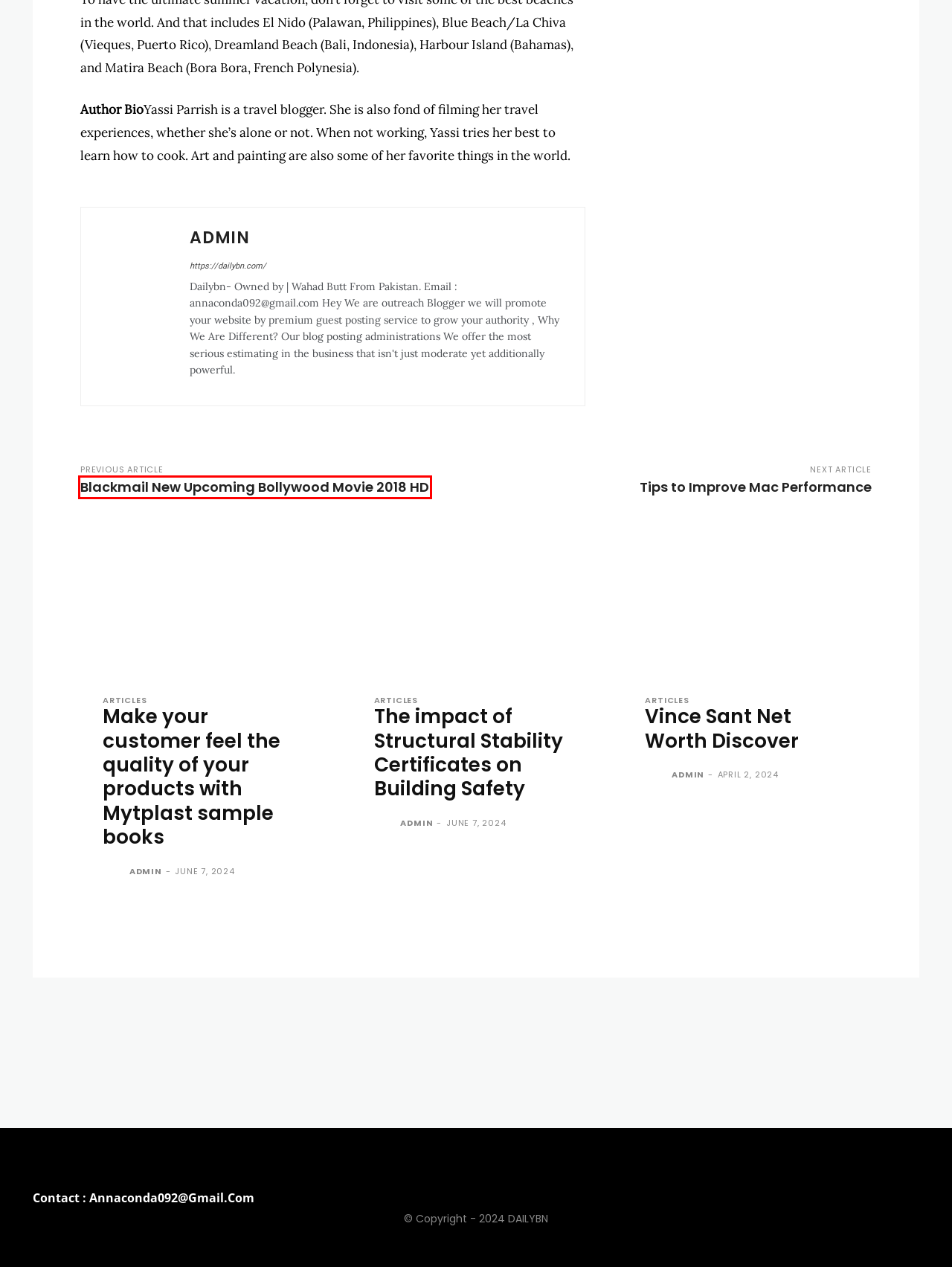You are presented with a screenshot of a webpage that includes a red bounding box around an element. Determine which webpage description best matches the page that results from clicking the element within the red bounding box. Here are the candidates:
A. The impact of Structural Stability Certificates on Building Safety - Dailybn
B. Articles Archives - Dailybn
C. Tips to Improve Mac Performance
D. Health & Fitness
E. Vince Sant Net Worth Discover - Dailybn
F. Affordable Branding: Custom Boxes With Branded Logos - Dailybn
G. World News Archives - Dailybn
H. Blackmail New Upcoming Bollywood Movie 2018 HD

H